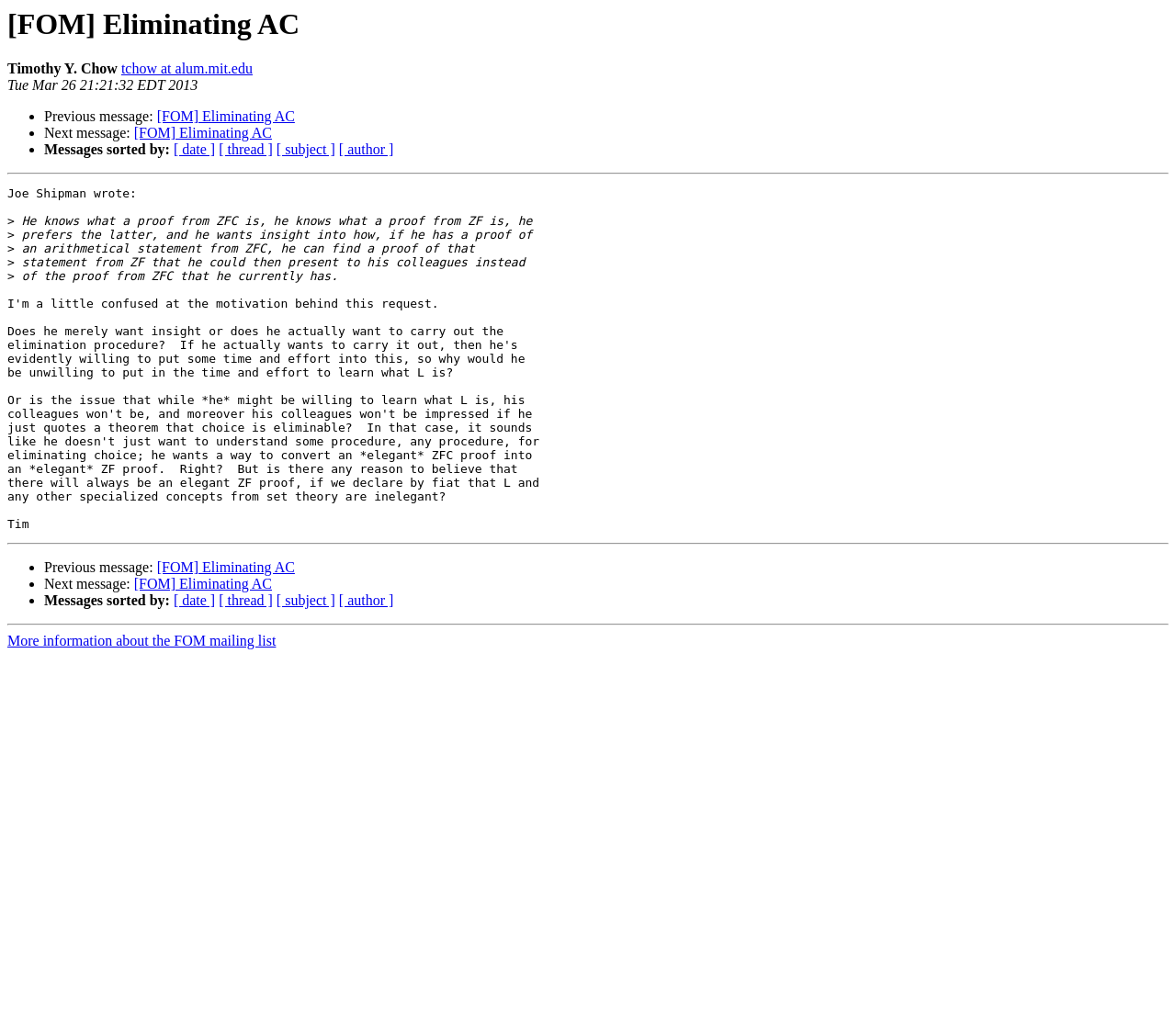Could you highlight the region that needs to be clicked to execute the instruction: "Contact Timothy Y. Chow"?

[0.103, 0.06, 0.215, 0.075]